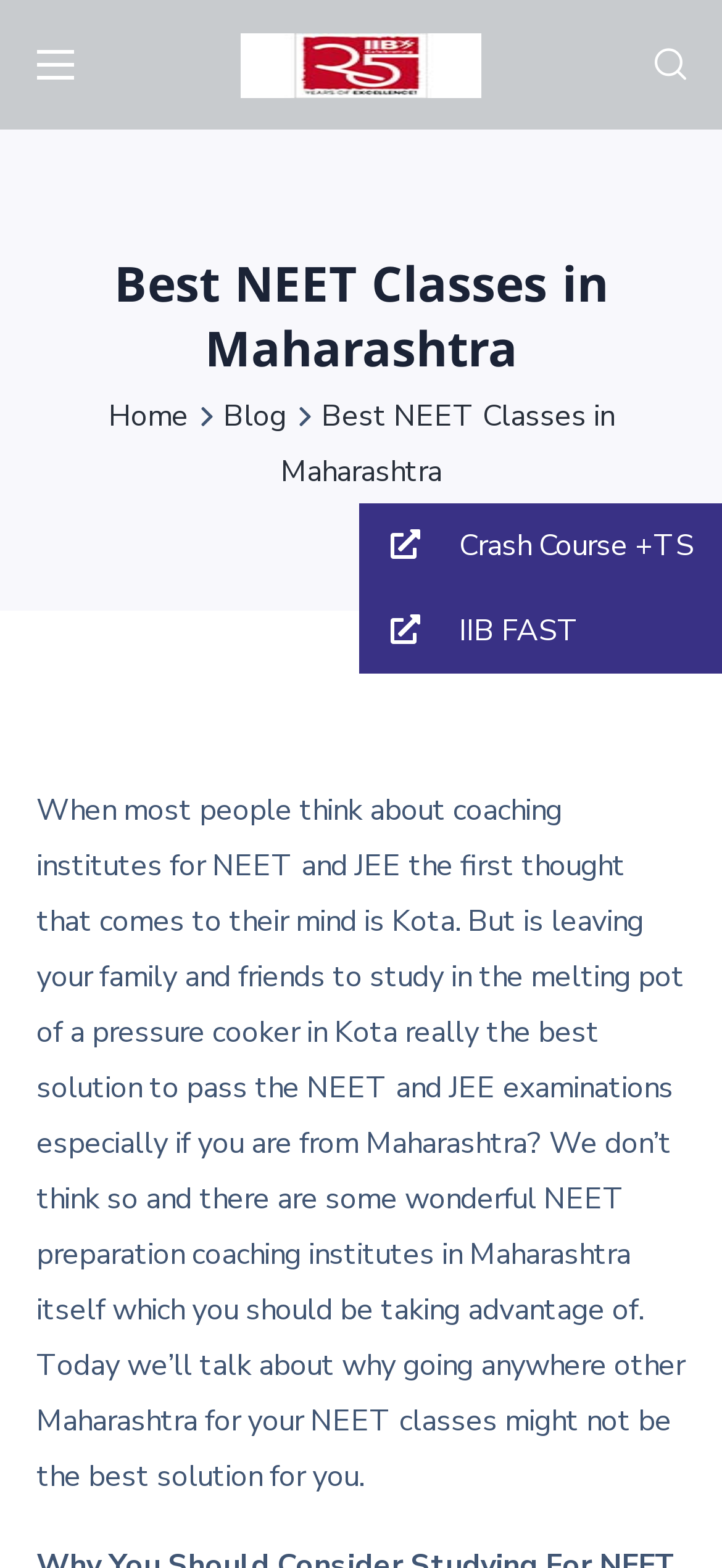Give the bounding box coordinates for the element described by: "Crash Course +TS".

[0.497, 0.321, 1.0, 0.376]